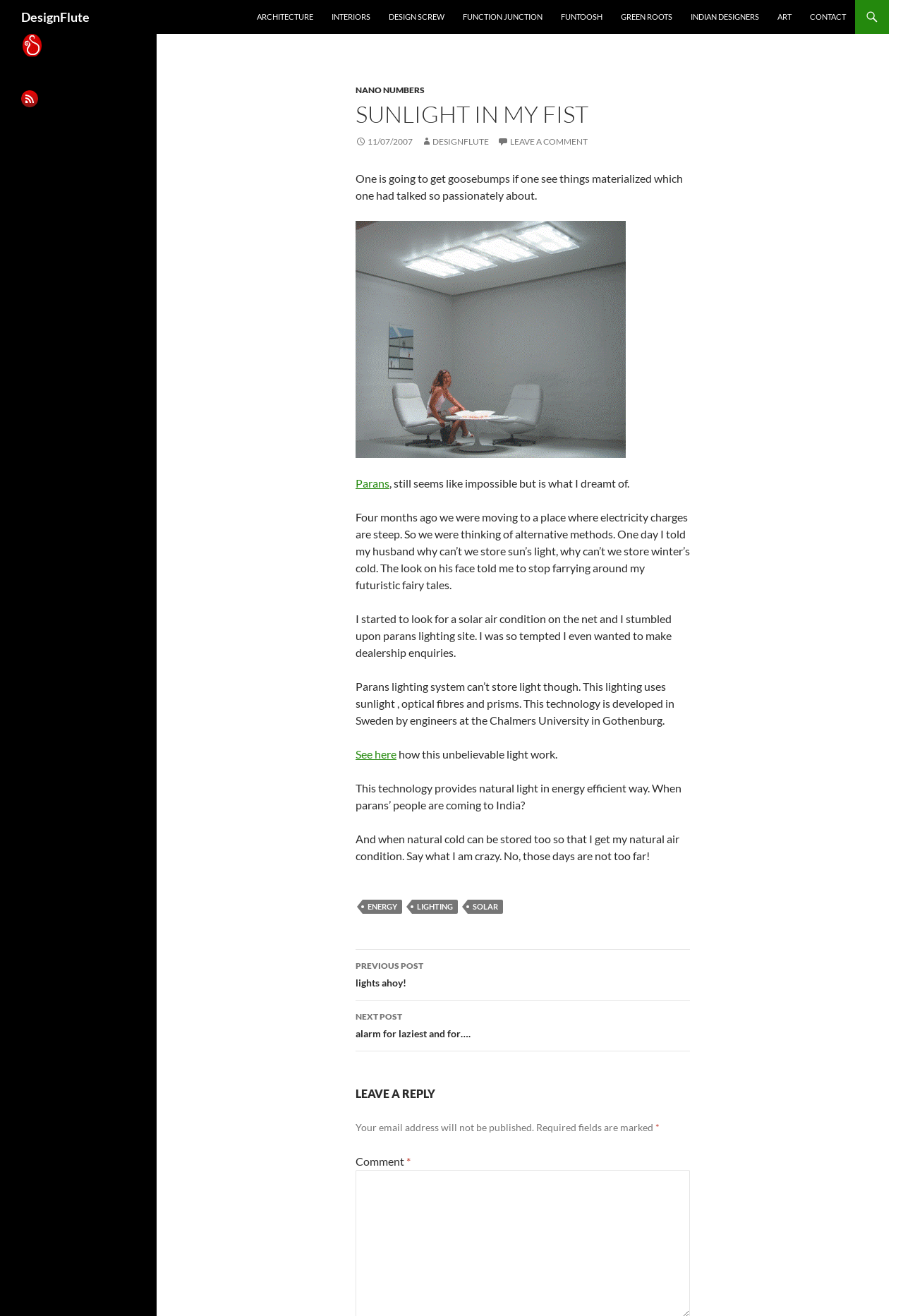Provide the bounding box coordinates of the UI element this sentence describes: "solar".

[0.518, 0.684, 0.557, 0.694]